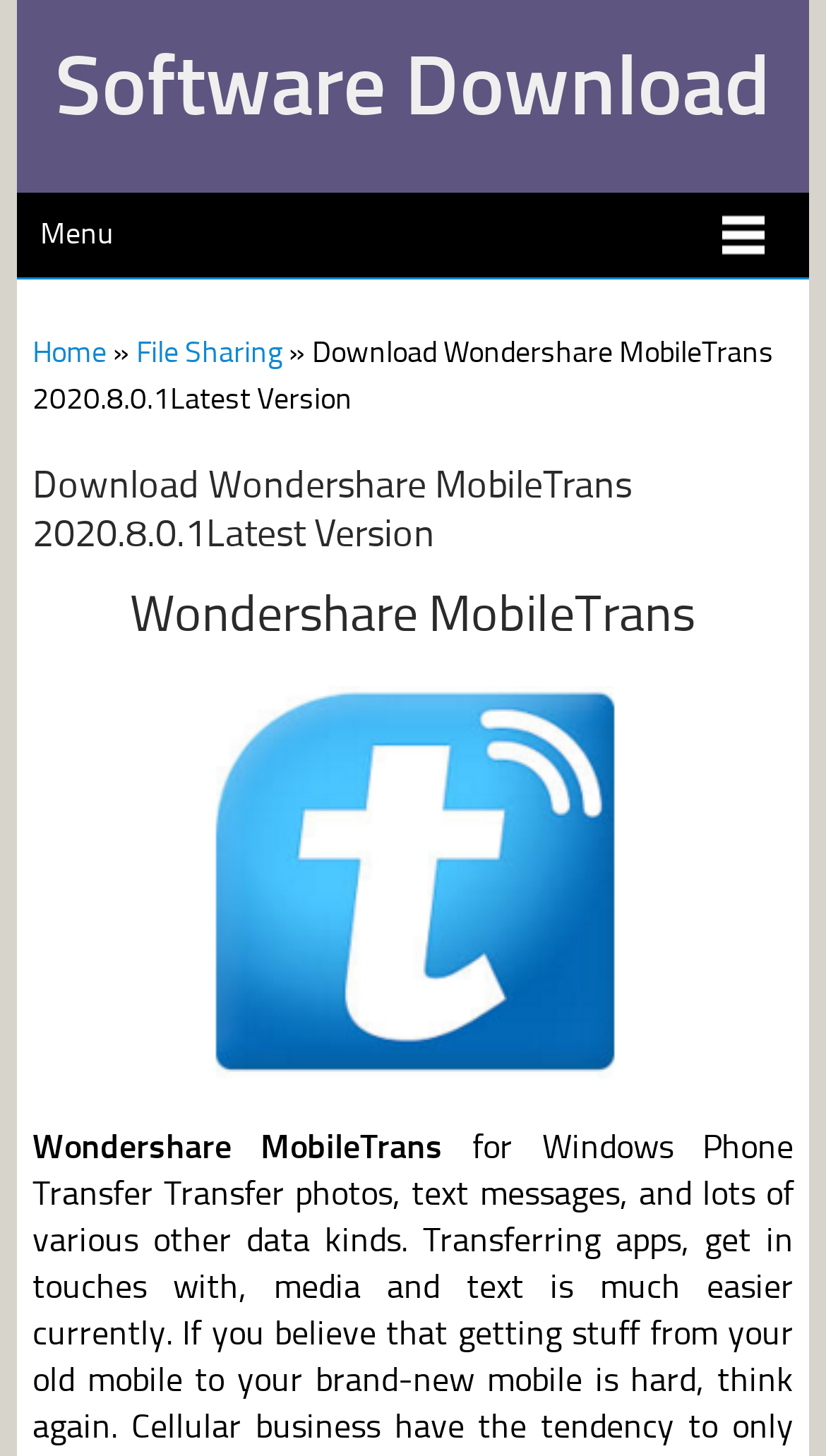Please reply to the following question using a single word or phrase: 
What is the menu item after 'Home'?

File Sharing